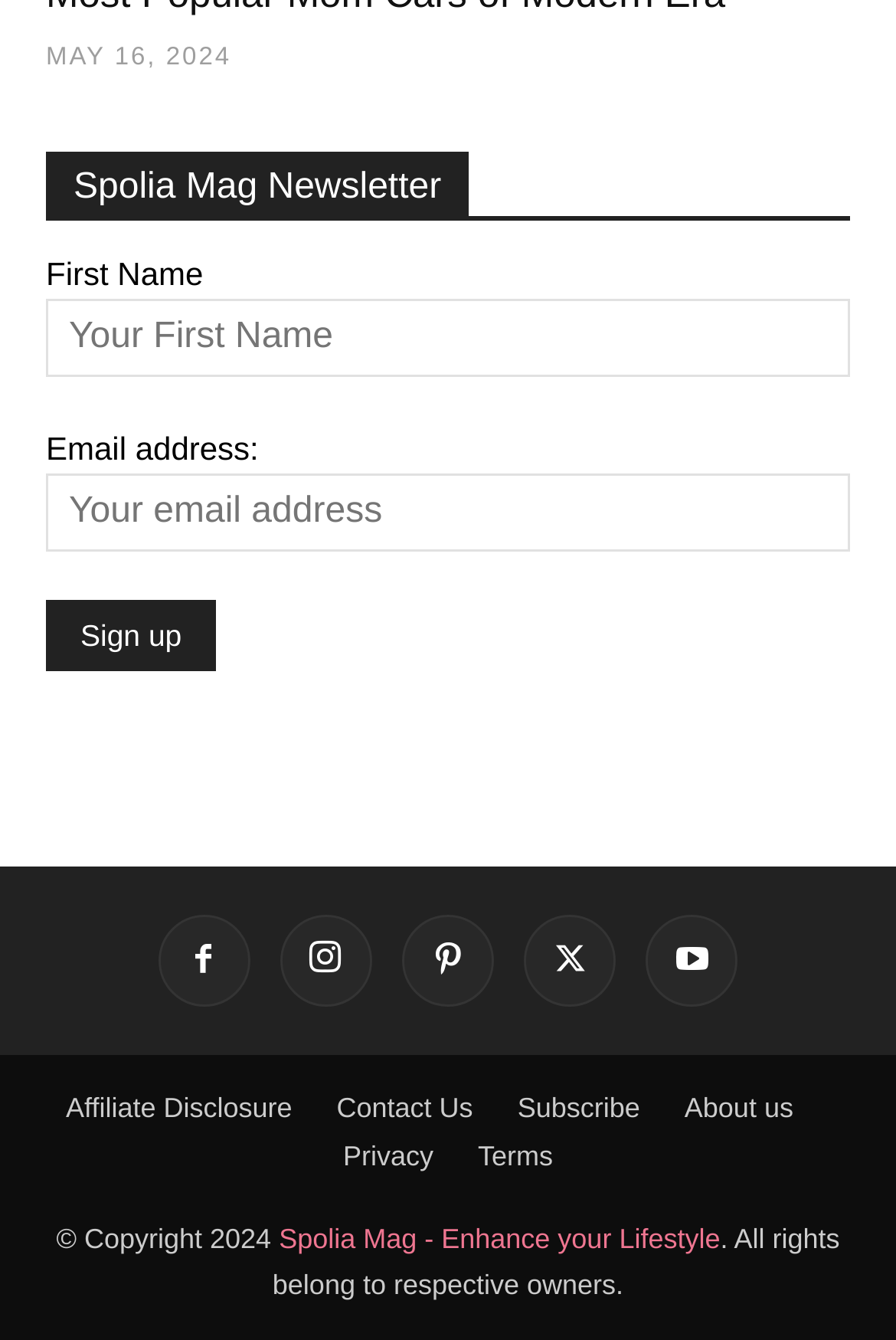Identify the bounding box coordinates of the section to be clicked to complete the task described by the following instruction: "Visit Affiliate Disclosure". The coordinates should be four float numbers between 0 and 1, formatted as [left, top, right, bottom].

[0.074, 0.81, 0.326, 0.841]